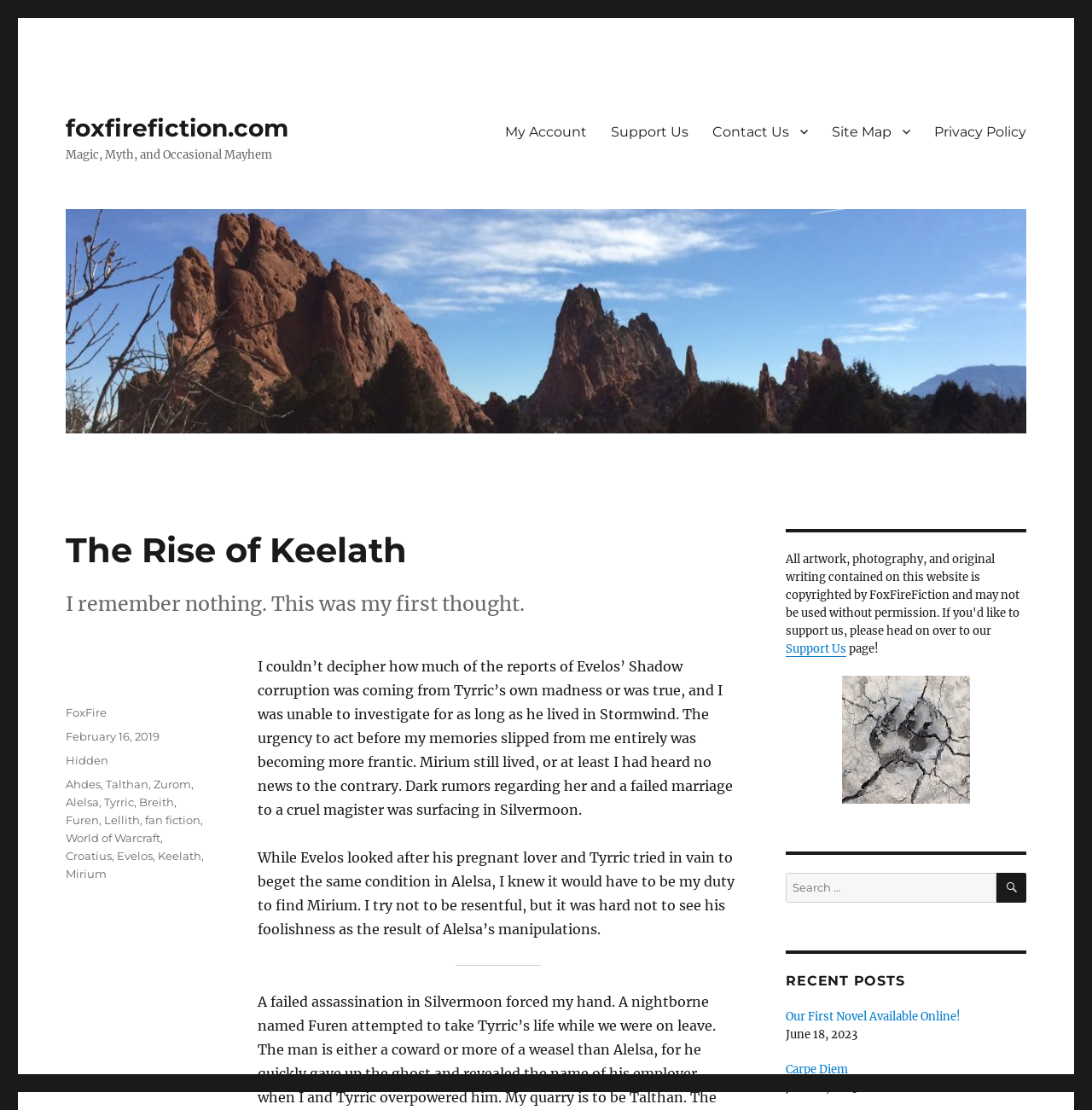Please identify the bounding box coordinates of the element's region that I should click in order to complete the following instruction: "Search for something". The bounding box coordinates consist of four float numbers between 0 and 1, i.e., [left, top, right, bottom].

[0.72, 0.786, 0.912, 0.813]